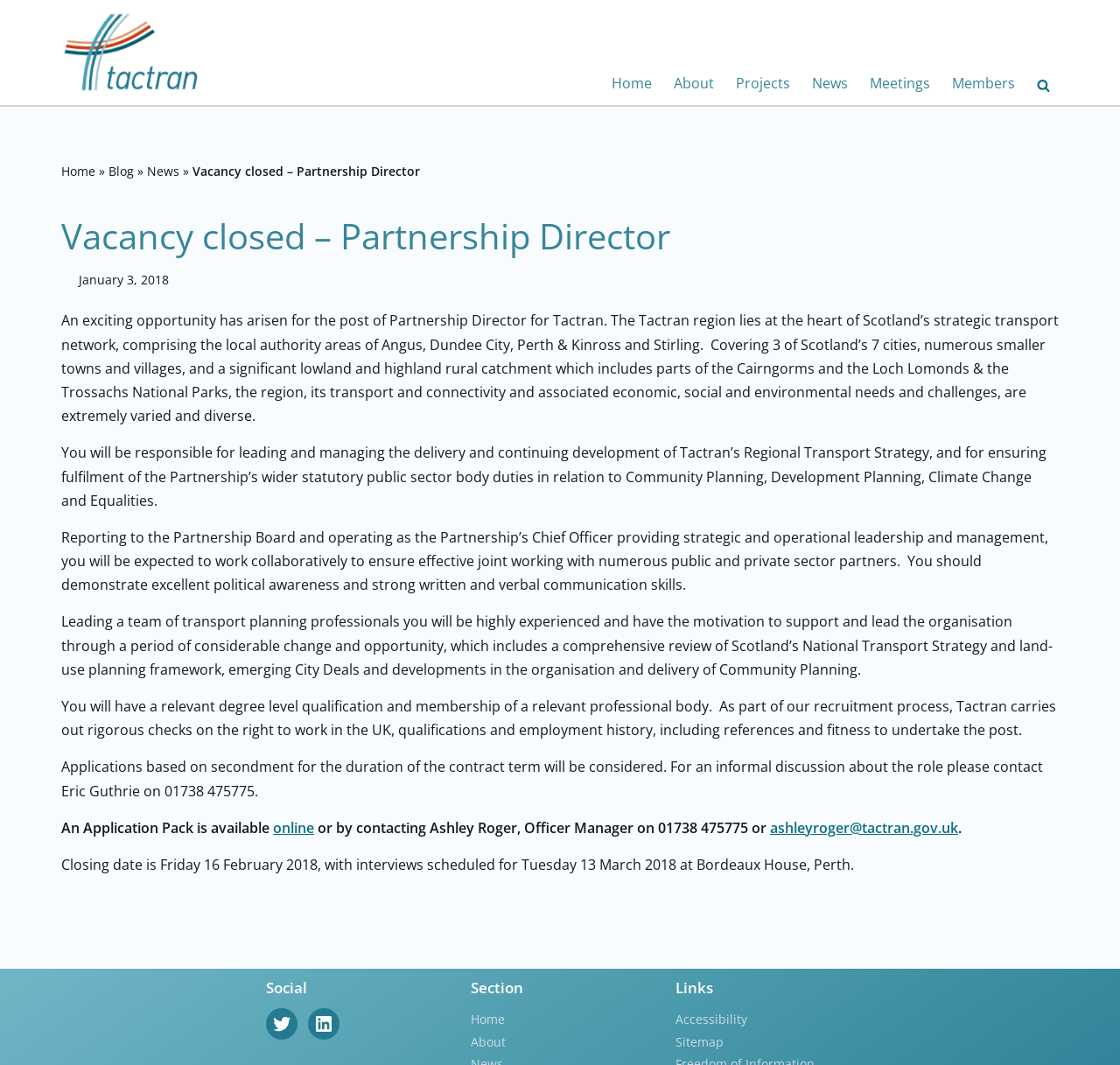What is the location of the job interview?
Please answer the question as detailed as possible based on the image.

The webpage mentions that the job interview is scheduled to take place at Bordeaux House, Perth. This information is provided in the job description section of the webpage.